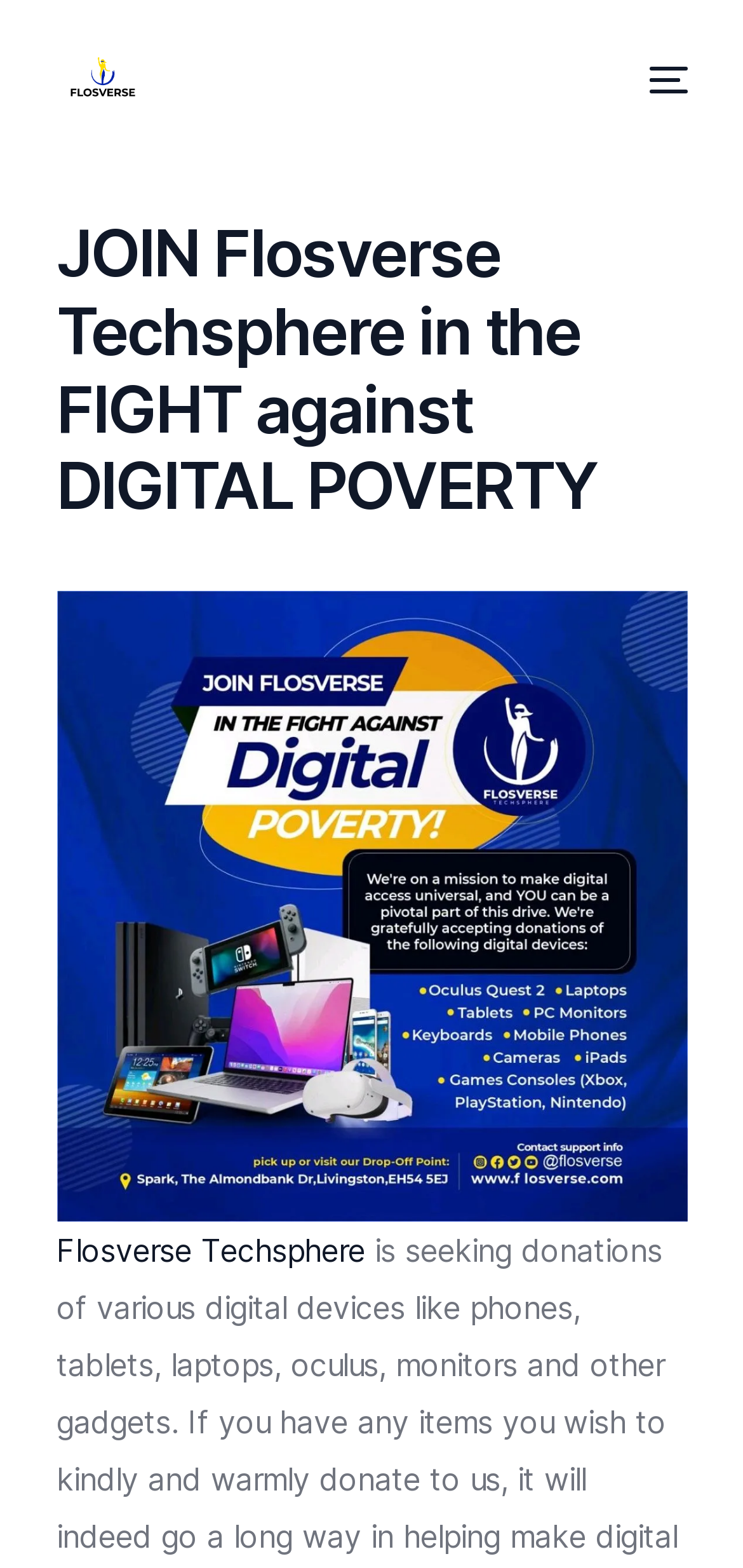Specify the bounding box coordinates of the area to click in order to execute this command: 'Learn more about Flosverse Techsphere'. The coordinates should consist of four float numbers ranging from 0 to 1, and should be formatted as [left, top, right, bottom].

[0.076, 0.785, 0.491, 0.81]